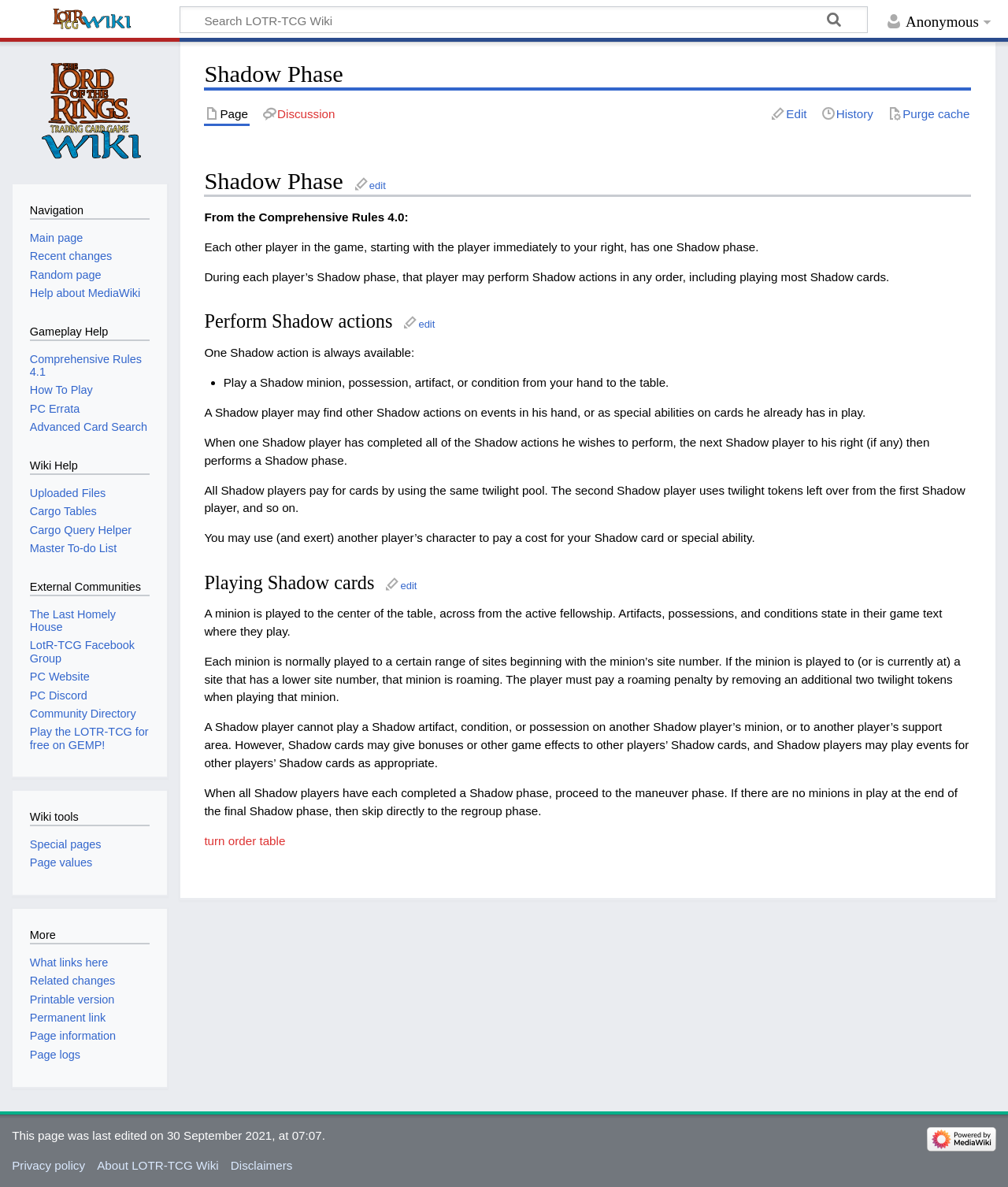What is the purpose of the twilight pool?
Based on the image, respond with a single word or phrase.

Pay for cards